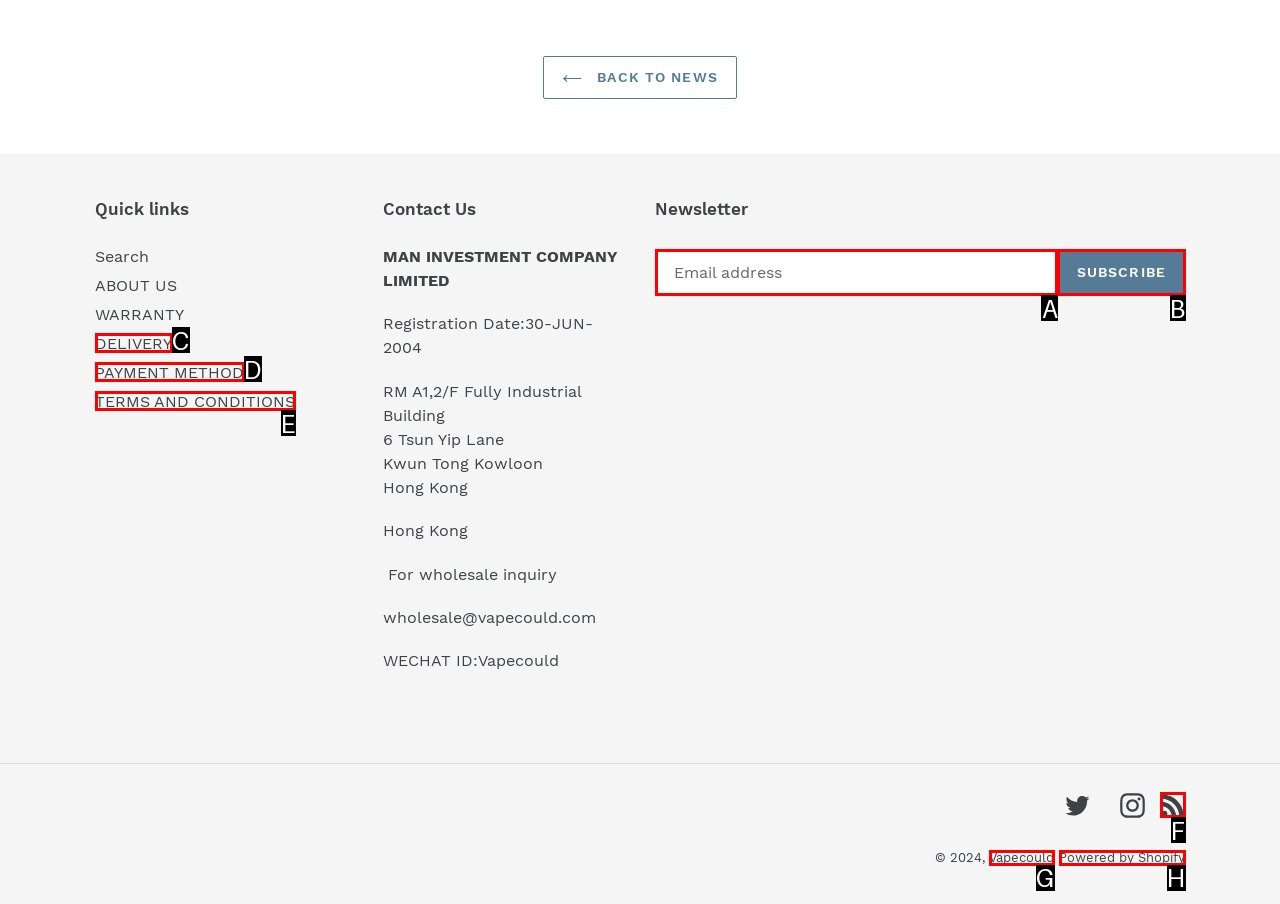Match the description to the correct option: TERMS AND CONDITIONS
Provide the letter of the matching option directly.

E